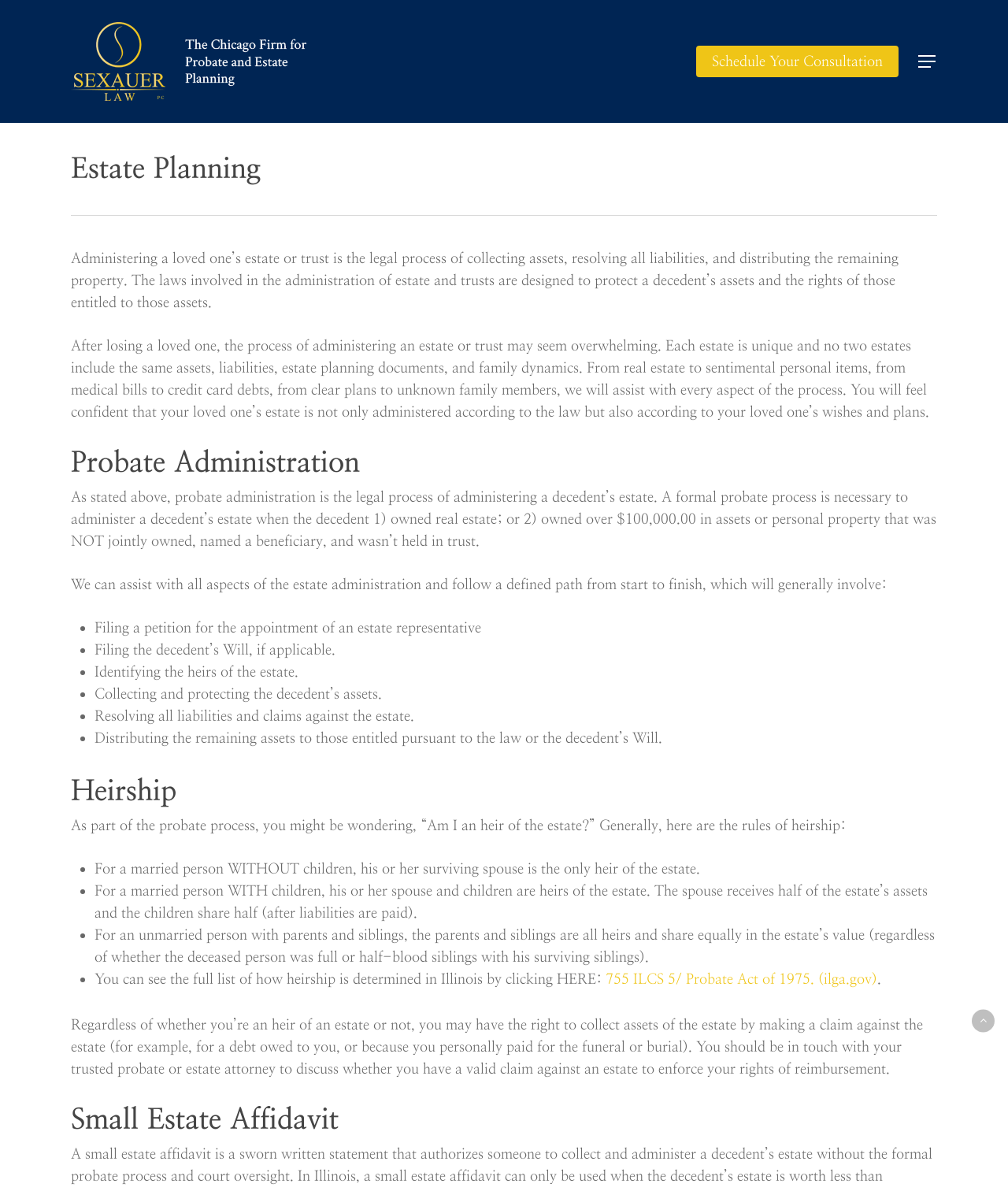Using the provided element description "Schedule Your Consultation", determine the bounding box coordinates of the UI element.

[0.691, 0.042, 0.891, 0.061]